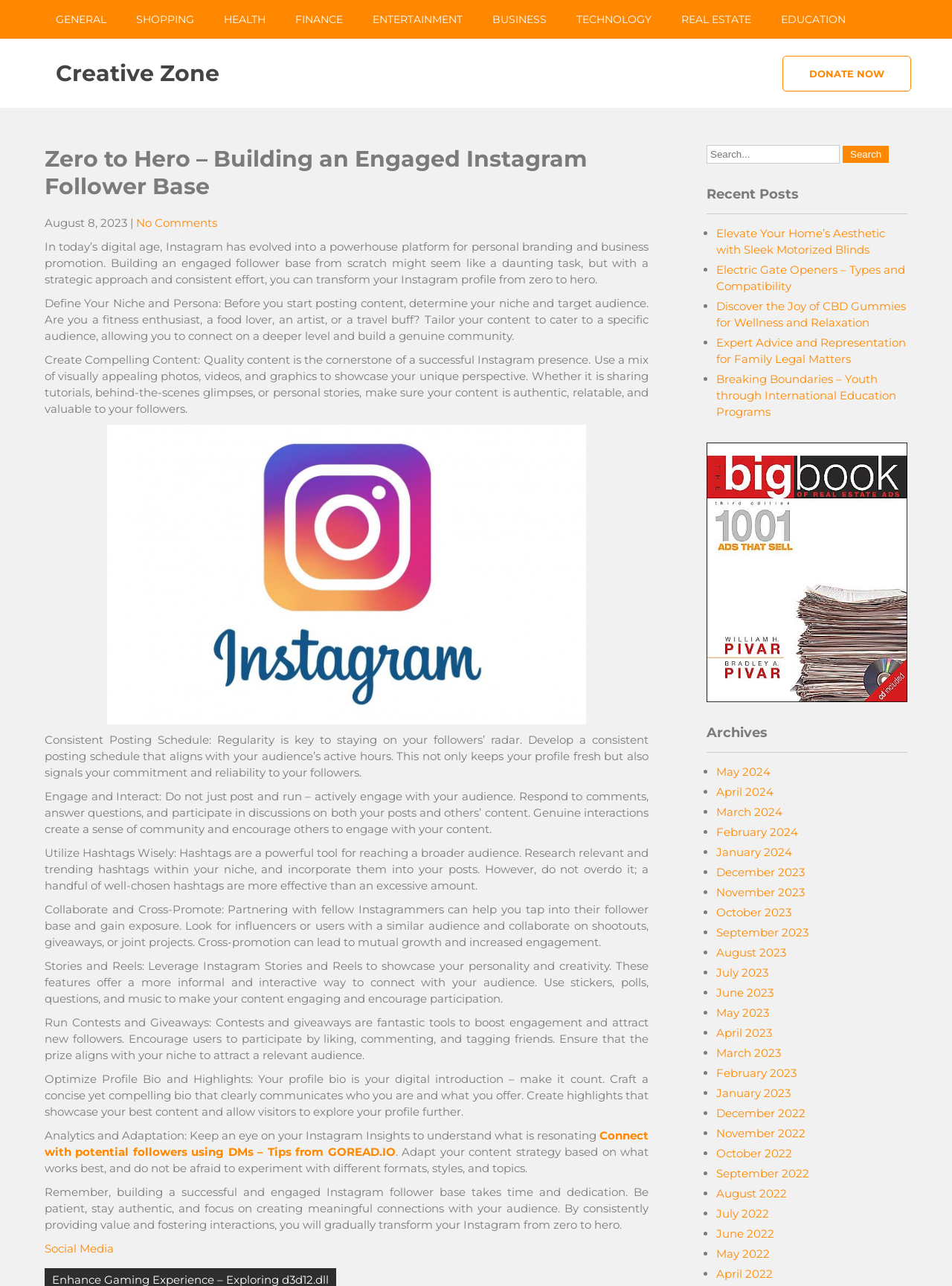What is the purpose of running contests and giveaways?
Using the image as a reference, give an elaborate response to the question.

The purpose of running contests and giveaways can be understood by reading the section 'Run Contests and Giveaways: Contests and giveaways are fantastic tools to boost engagement and attract new followers.' which explains that contests and giveaways encourage users to participate and attract new followers.